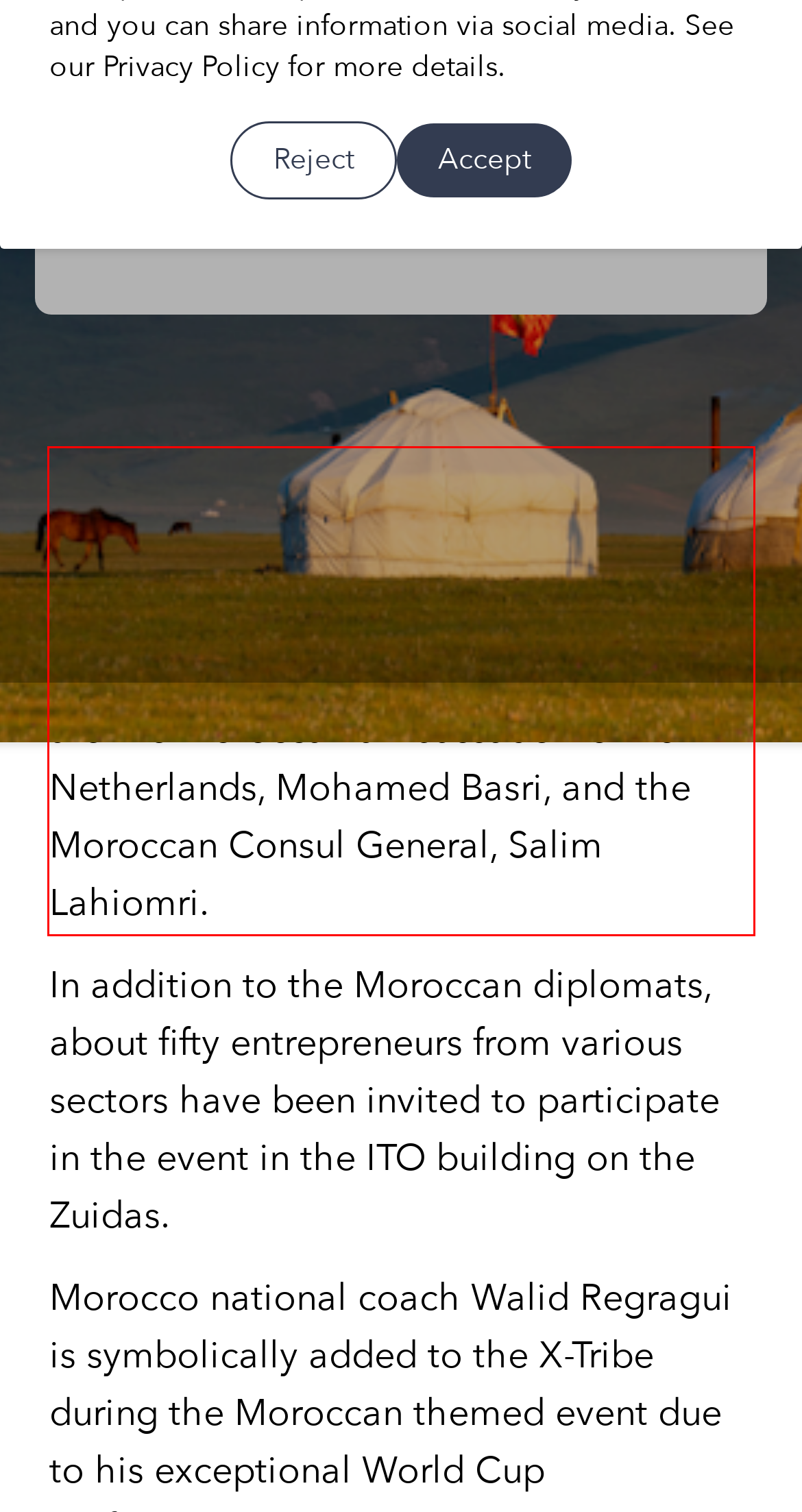Using the provided screenshot of a webpage, recognize the text inside the red rectangle bounding box by performing OCR.

Tribes, a company that offers flexible workplaces, is organizing an event in Amsterdam on Thursday 16 March to connect entrepreneurs. Special guests are the Moroccan ambassador to the Netherlands, Mohamed Basri, and the Moroccan Consul General, Salim Lahiomri.